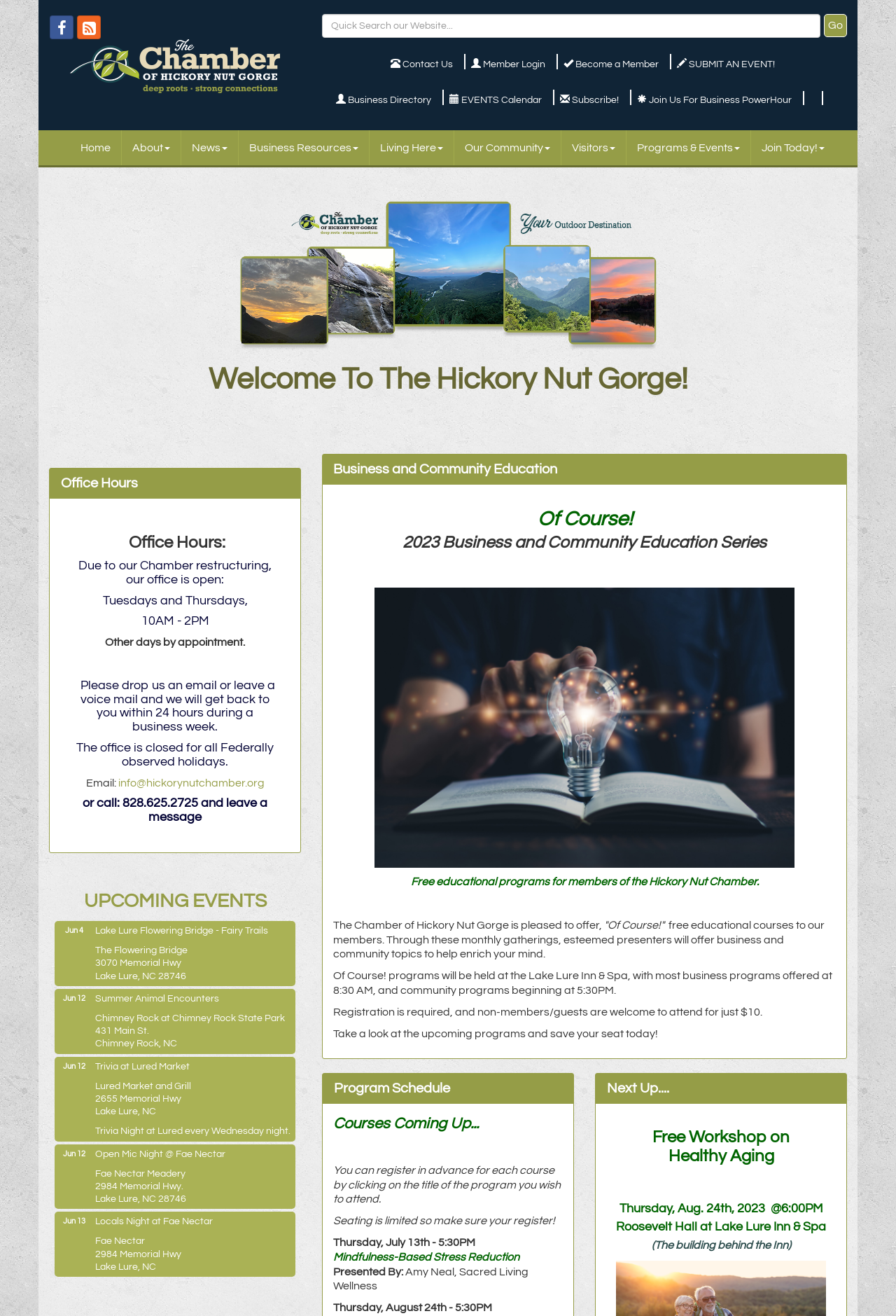Provide a one-word or short-phrase response to the question:
What is the name of the chamber?

The Chamber of Hickory Nut Gorge